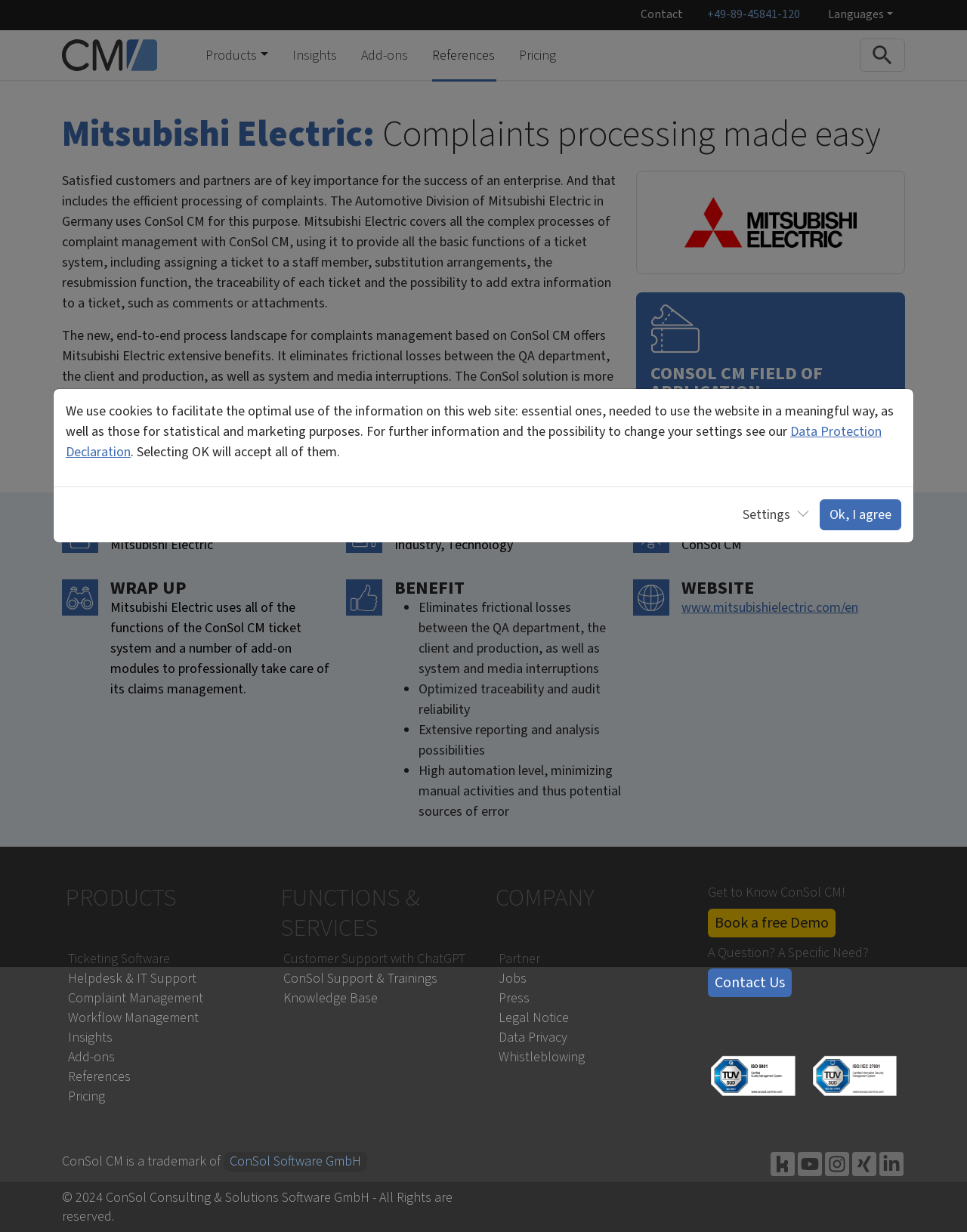What is the sector of Mitsubishi Electric?
Provide an in-depth and detailed answer to the question.

Based on the webpage content, the sector of Mitsubishi Electric is Industry, Technology, as stated in the section 'CUSTOMER'.